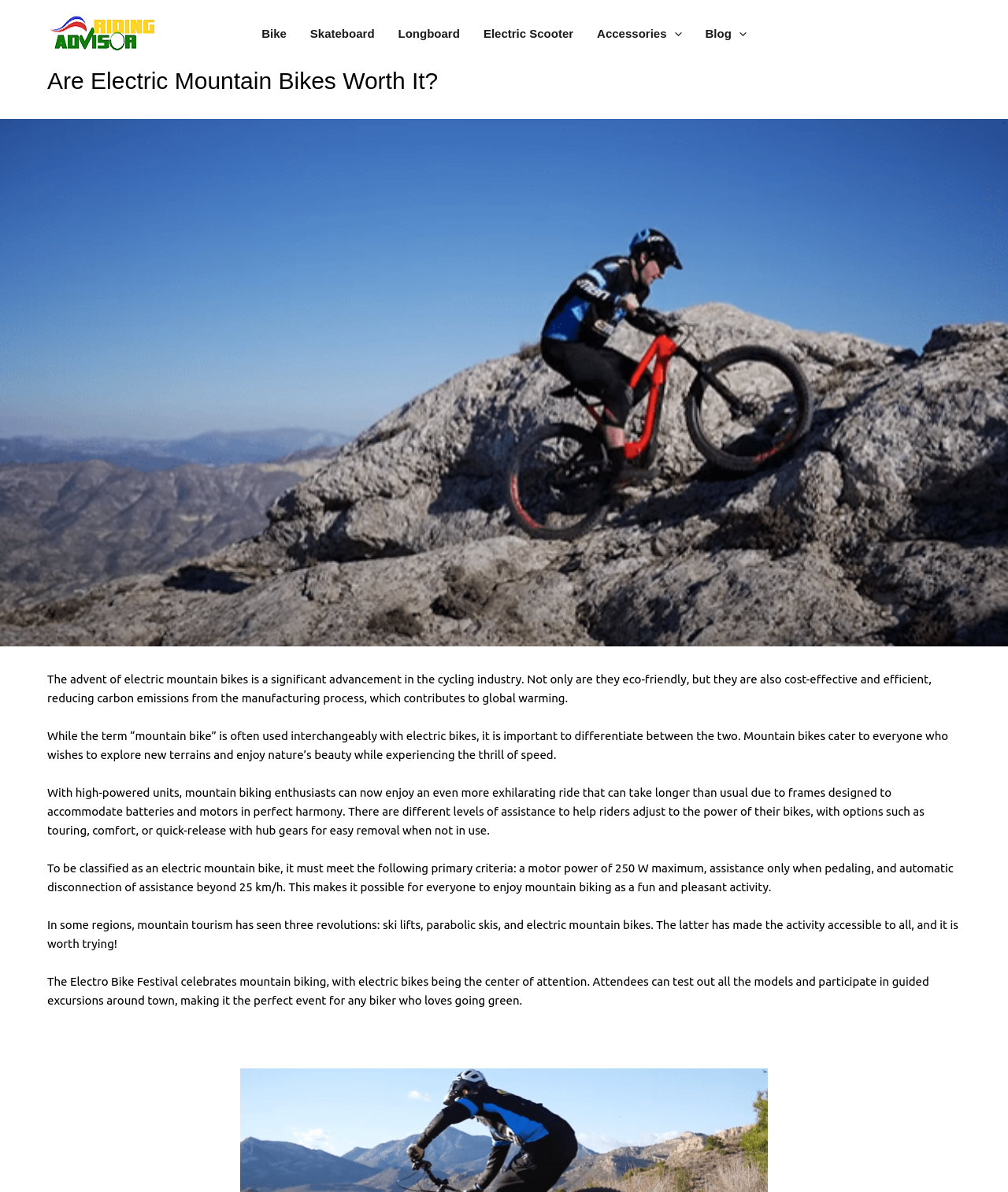Locate the bounding box coordinates of the element I should click to achieve the following instruction: "Go to the Blog".

[0.688, 0.012, 0.752, 0.045]